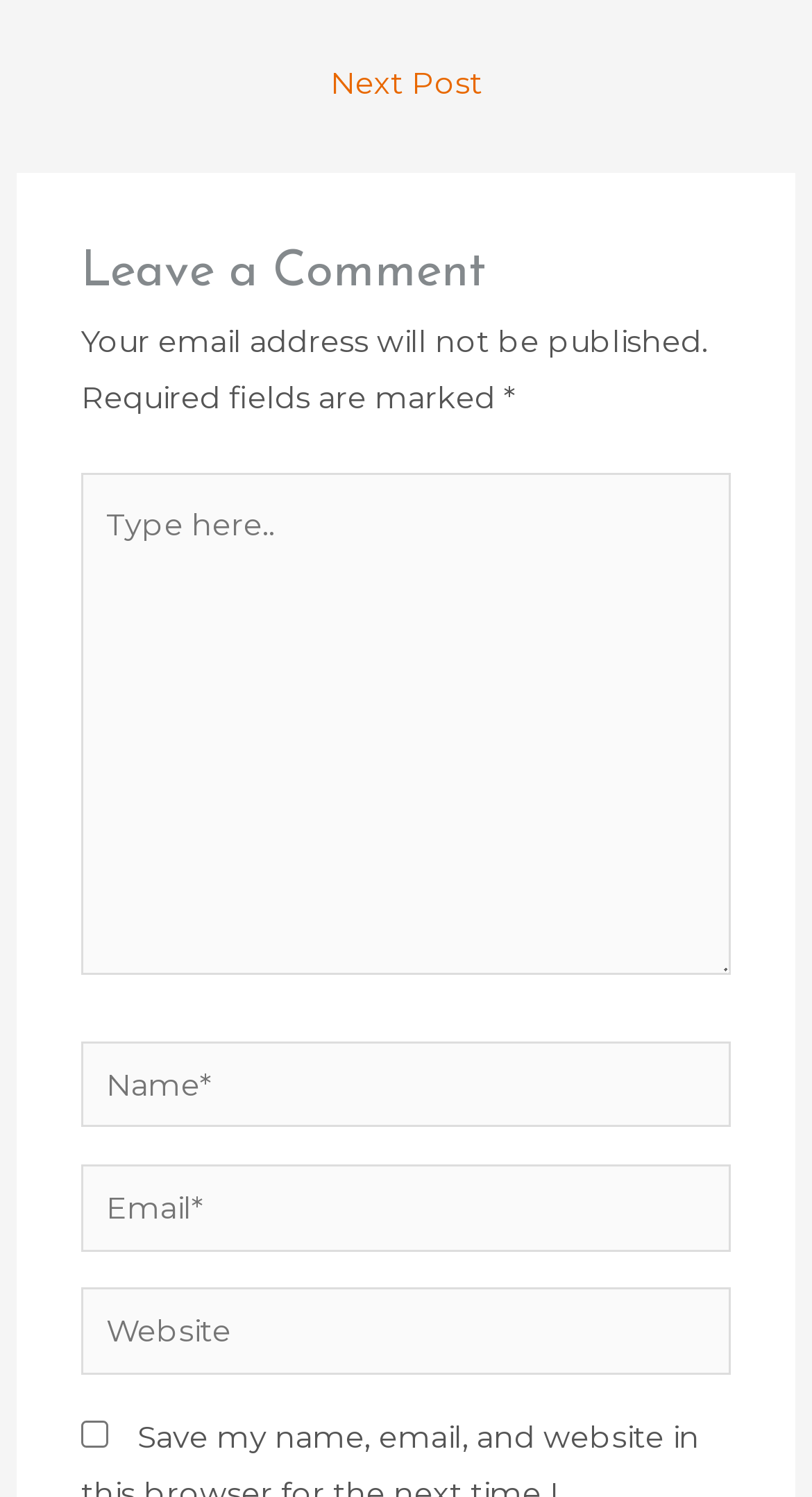Given the content of the image, can you provide a detailed answer to the question?
How many fields are required in the comment form?

The comment form has several fields, including Name, Email, and Website. The Name and Email fields are marked with an asterisk (*) indicating that they are required, and the Website field does not have an asterisk, indicating that it is not required. Therefore, there are 3 required fields in the comment form.